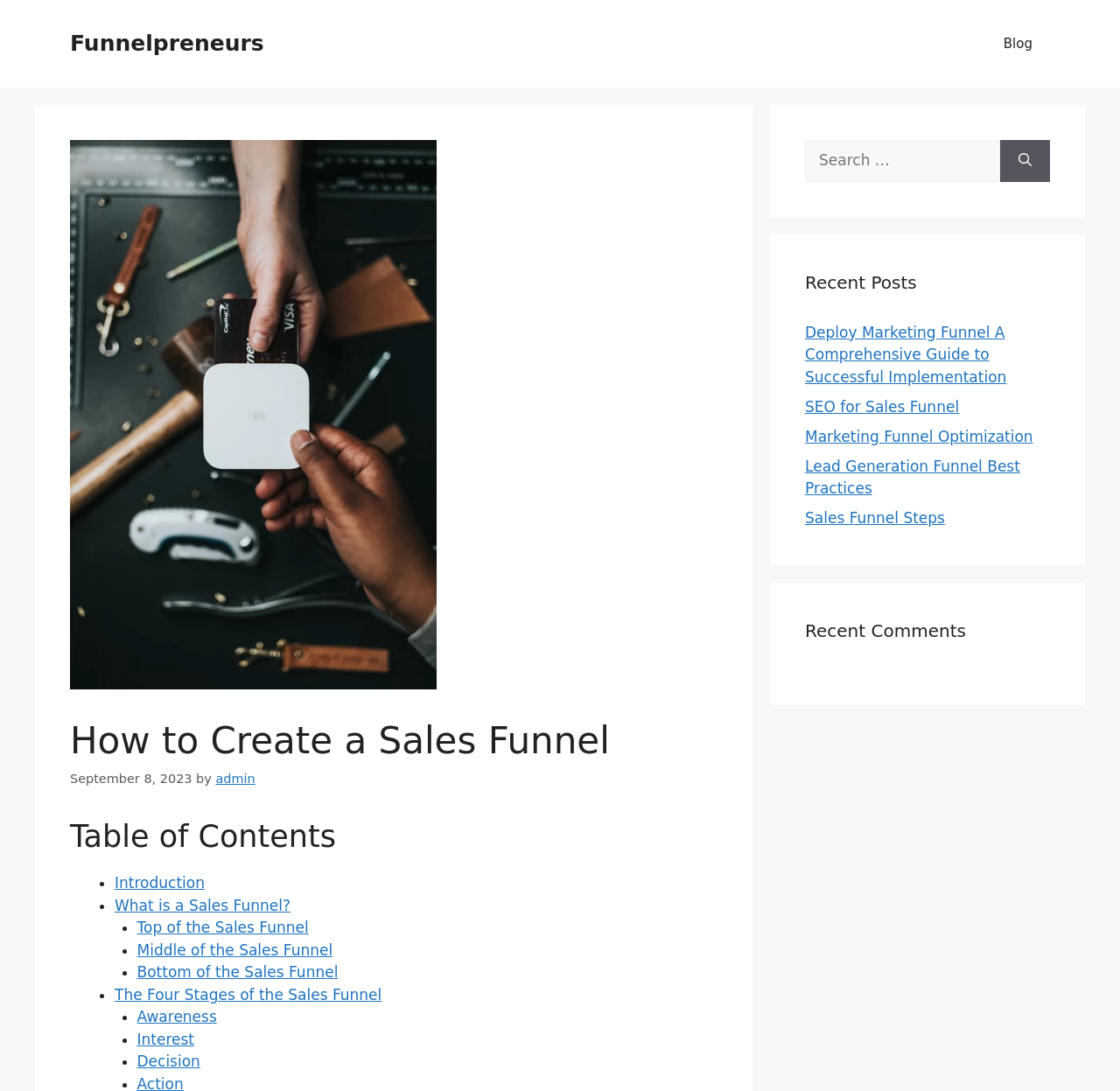Give a succinct answer to this question in a single word or phrase: 
What is the category of the recent posts section?

Marketing and sales